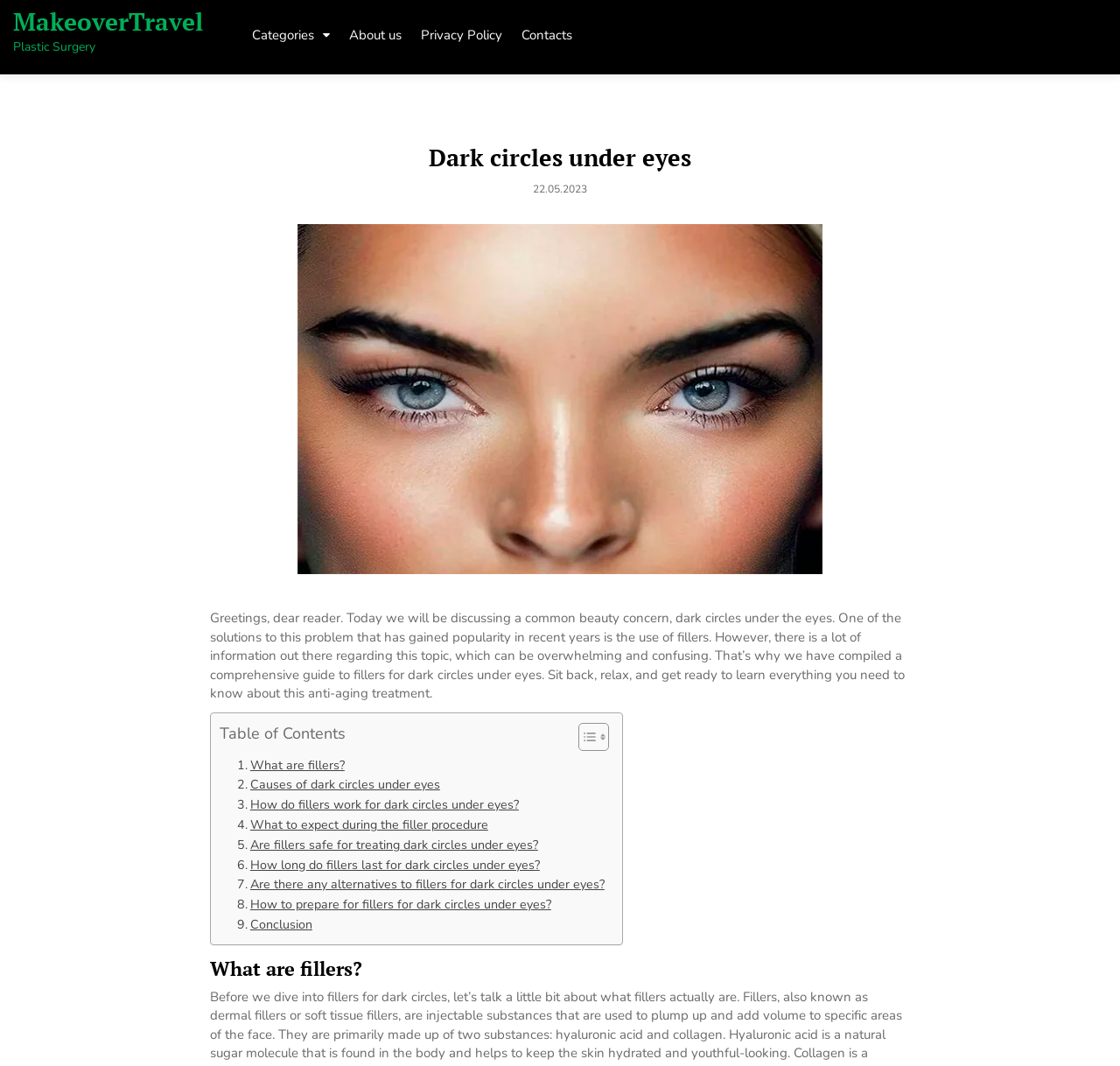What is the website's main topic?
Using the details shown in the screenshot, provide a comprehensive answer to the question.

Based on the webpage's content, including the heading 'Dark circles under eyes' and the text 'Greetings, dear reader. Today we will be discussing a common beauty concern, dark circles under the eyes.', it is clear that the website's main topic is about dark circles under eyes.